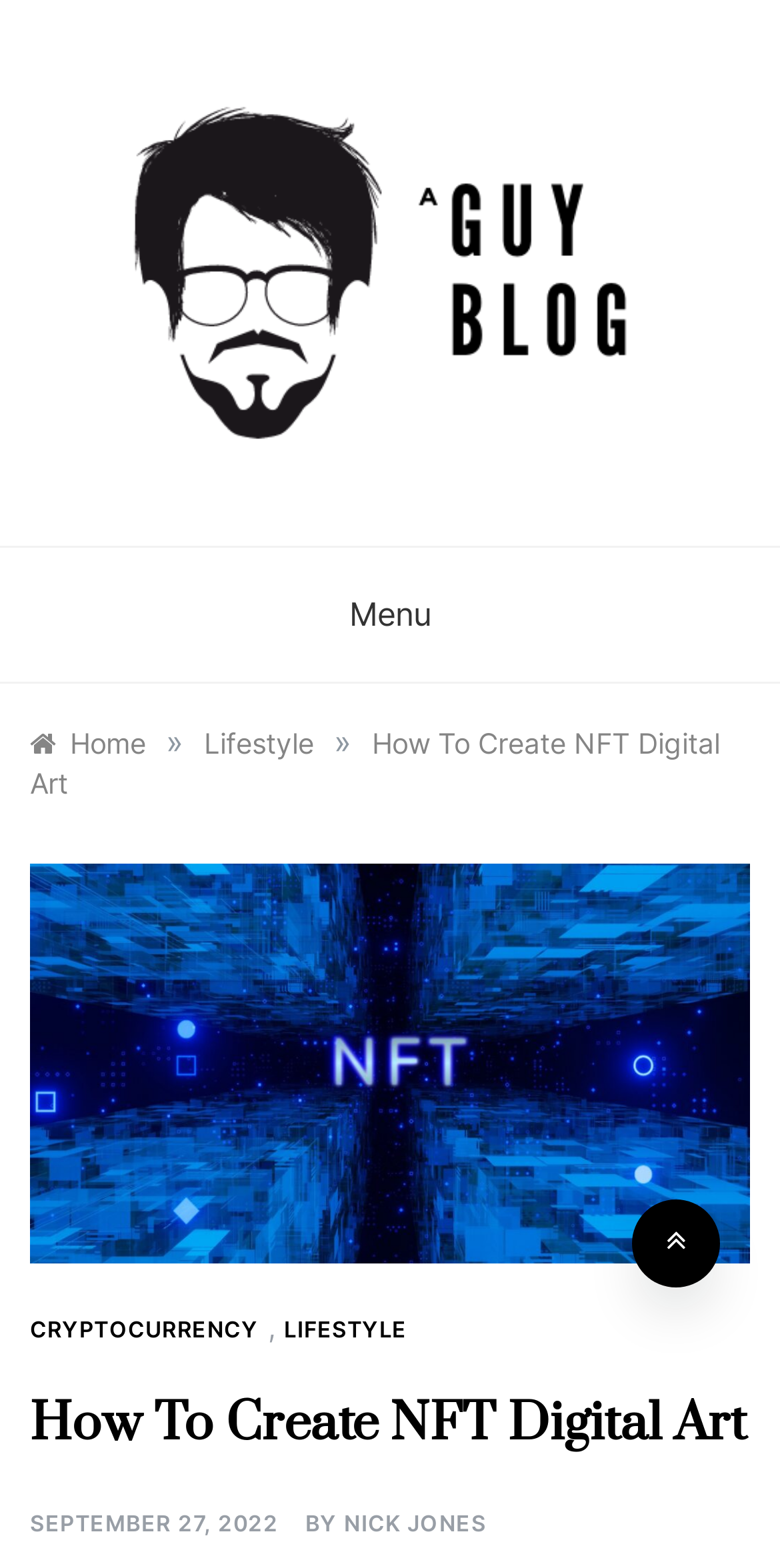Please identify the bounding box coordinates of the clickable area that will allow you to execute the instruction: "check cryptocurrency related content".

[0.038, 0.835, 0.344, 0.86]